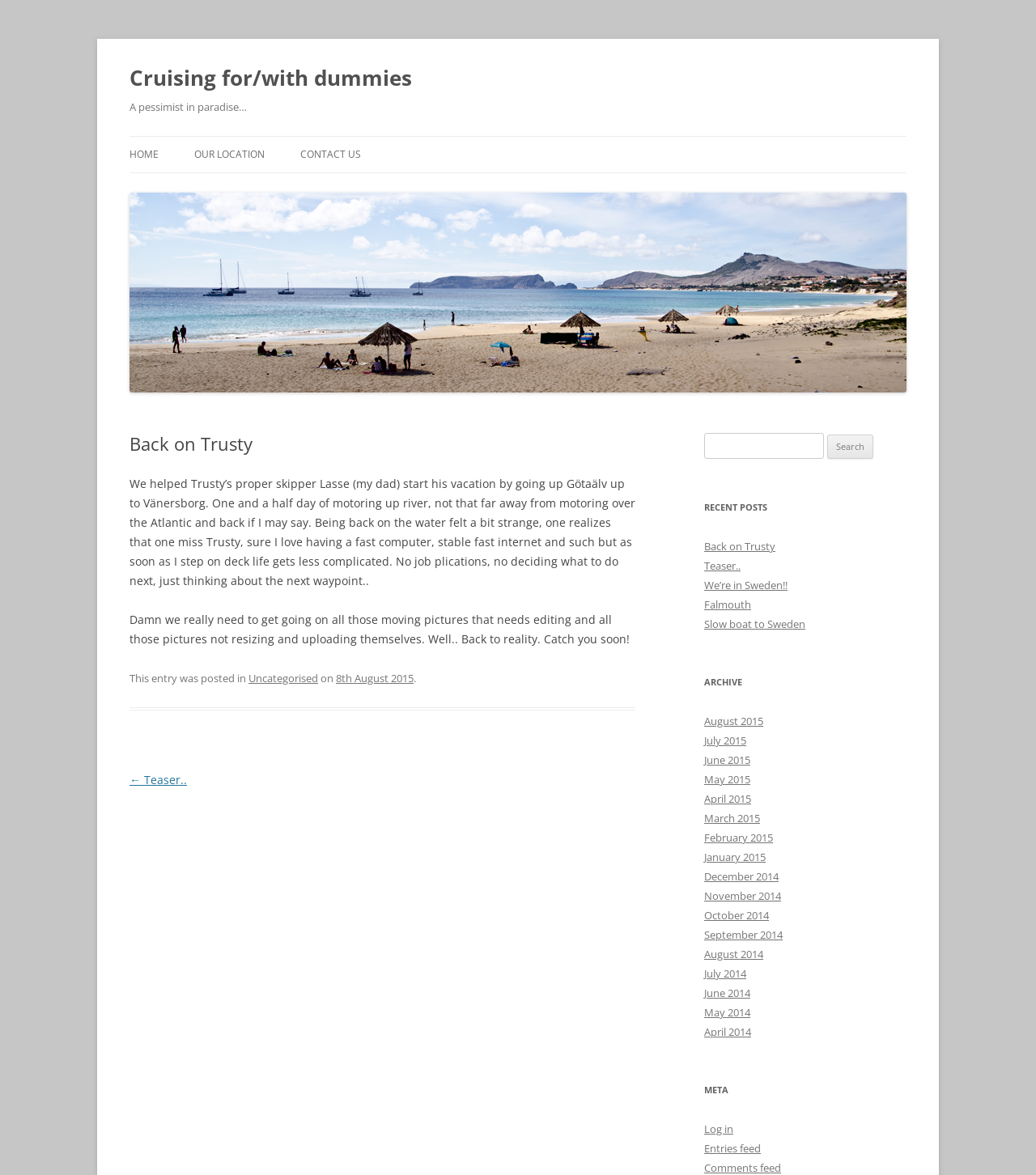Identify the bounding box coordinates of the element to click to follow this instruction: 'Click on the 'HOME' link'. Ensure the coordinates are four float values between 0 and 1, provided as [left, top, right, bottom].

[0.125, 0.116, 0.153, 0.147]